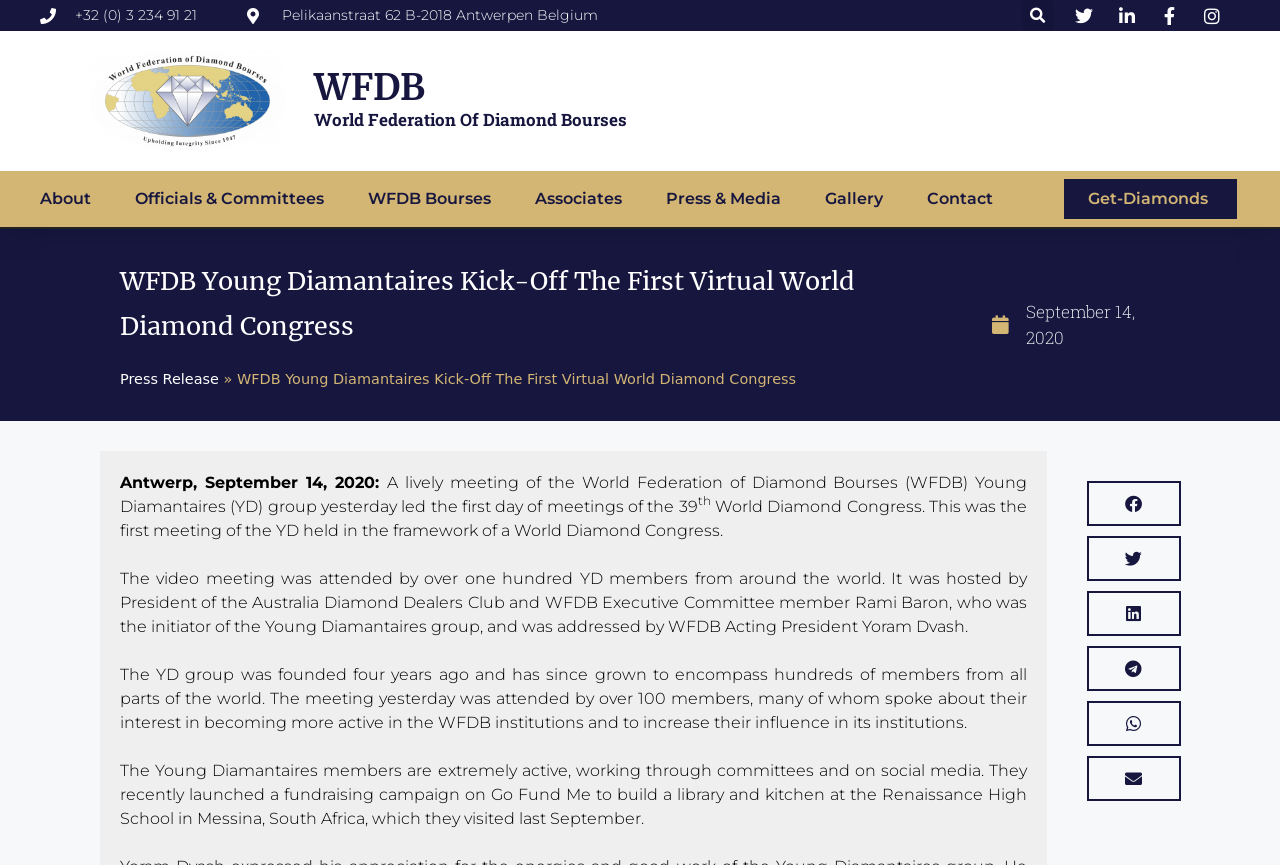Given the element description: "WFDB Bourses", predict the bounding box coordinates of this UI element. The coordinates must be four float numbers between 0 and 1, given as [left, top, right, bottom].

[0.288, 0.203, 0.384, 0.257]